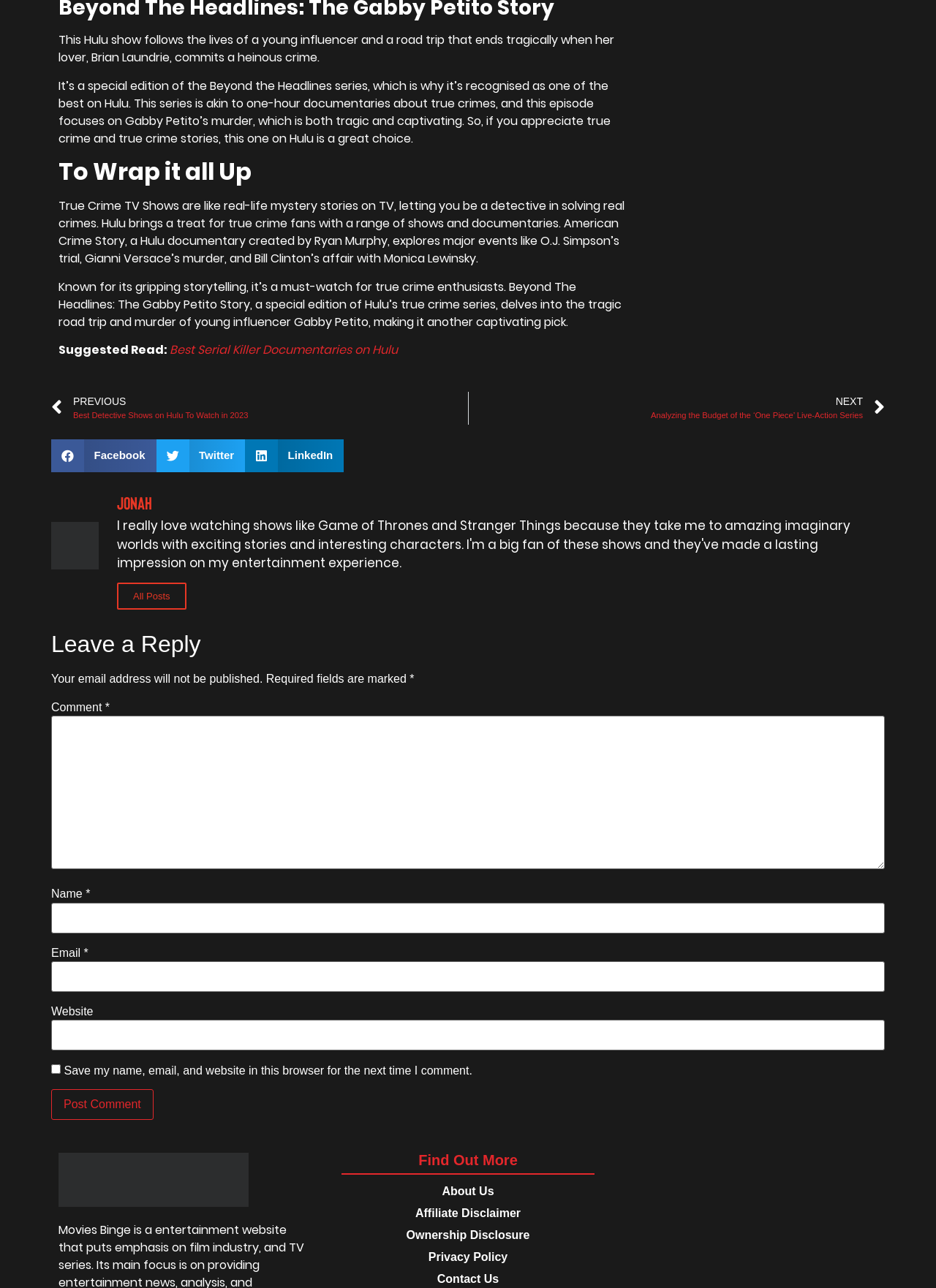Please find the bounding box coordinates for the clickable element needed to perform this instruction: "Leave a comment".

[0.055, 0.544, 0.112, 0.554]